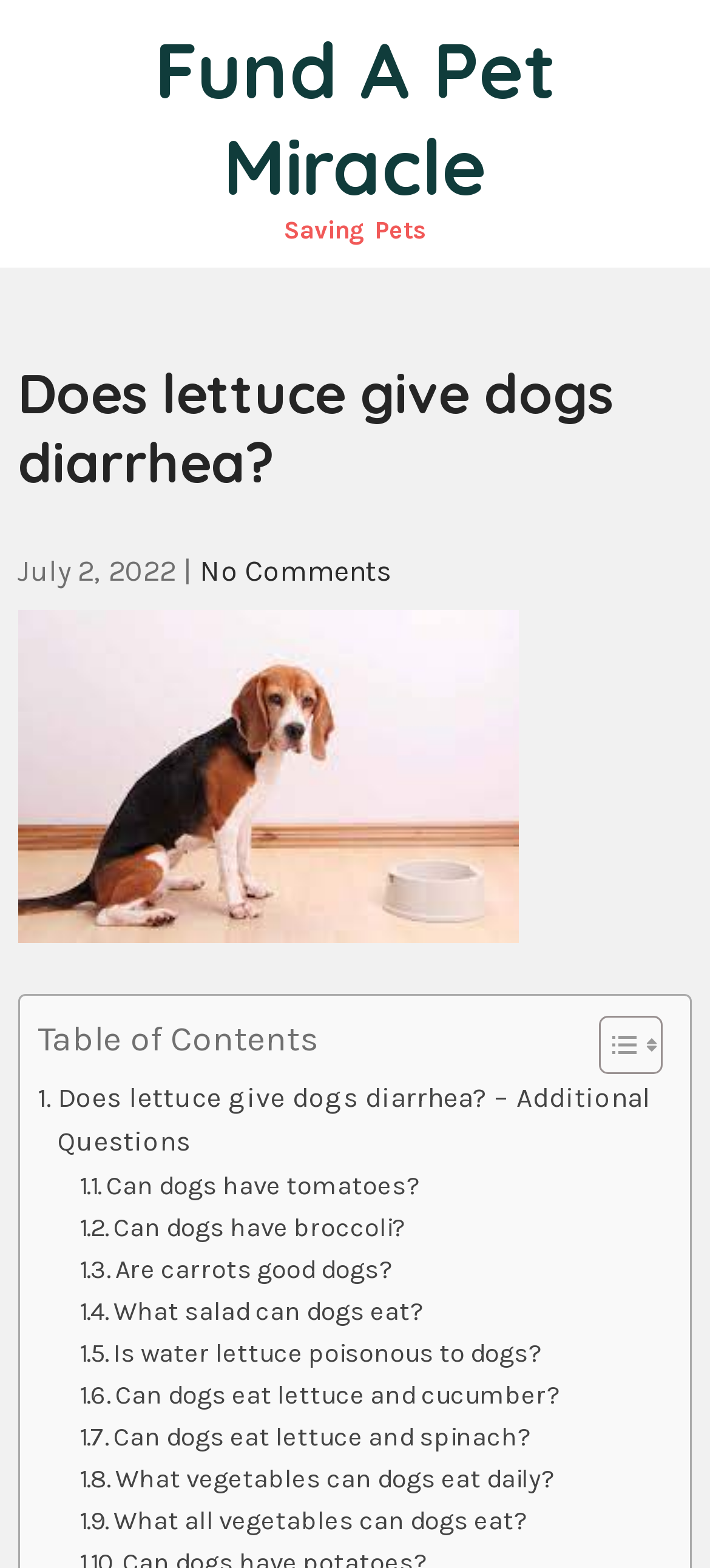Calculate the bounding box coordinates of the UI element given the description: "What salad can dogs eat?".

[0.112, 0.823, 0.596, 0.85]